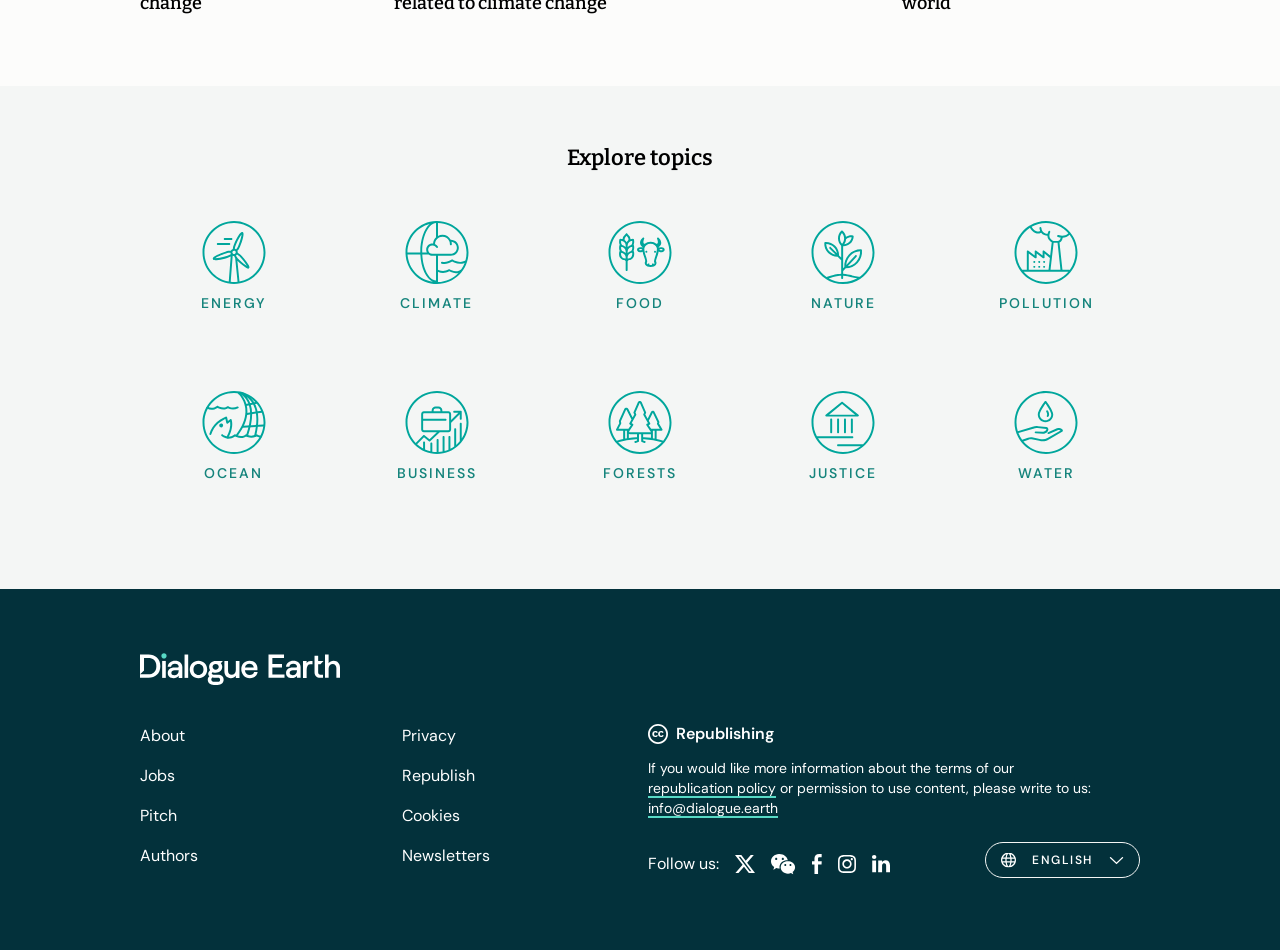How many links are there in the top section?
From the image, respond using a single word or phrase.

11